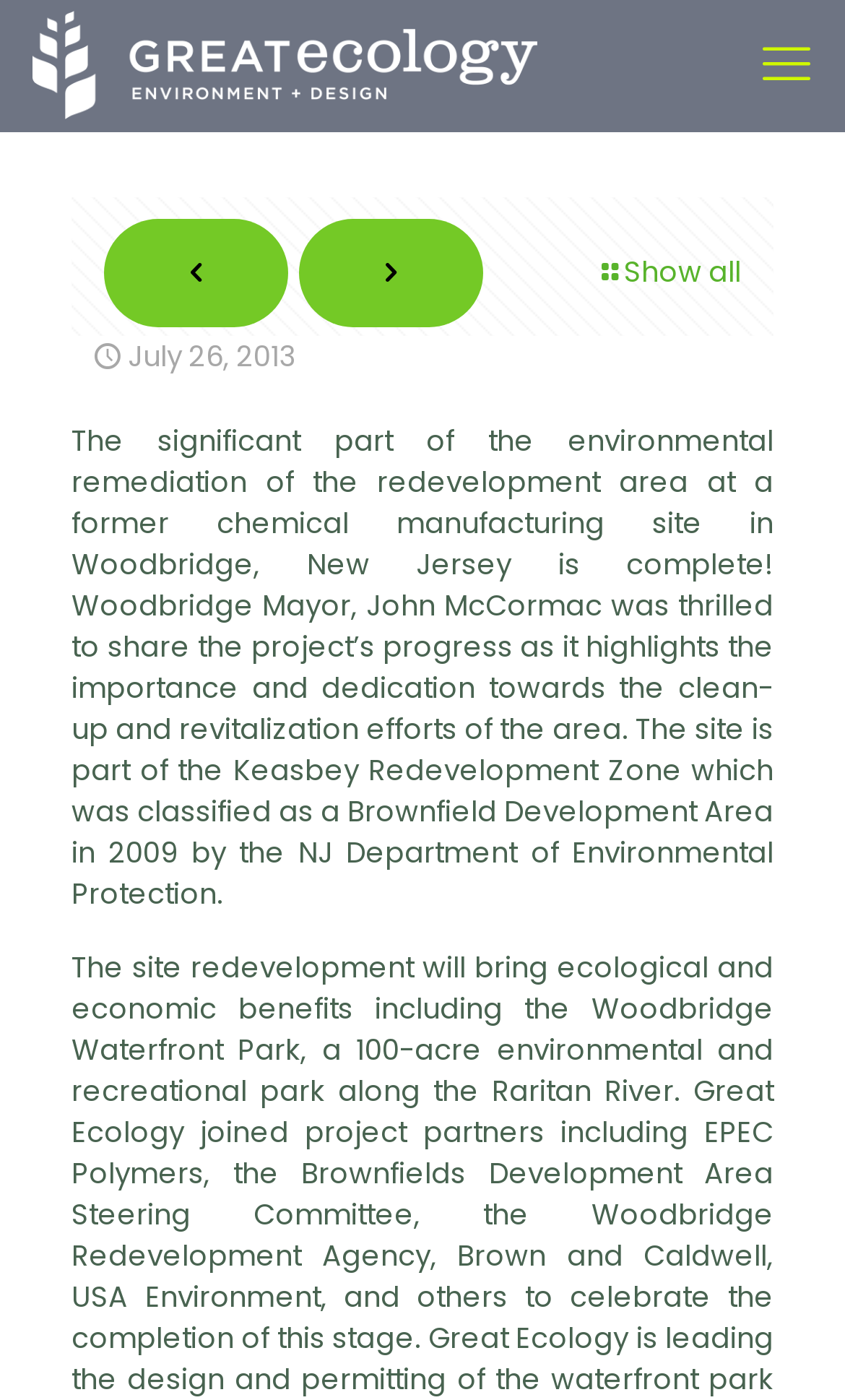Respond to the question below with a single word or phrase: What is the location of the redevelopment project?

Woodbridge, New Jersey